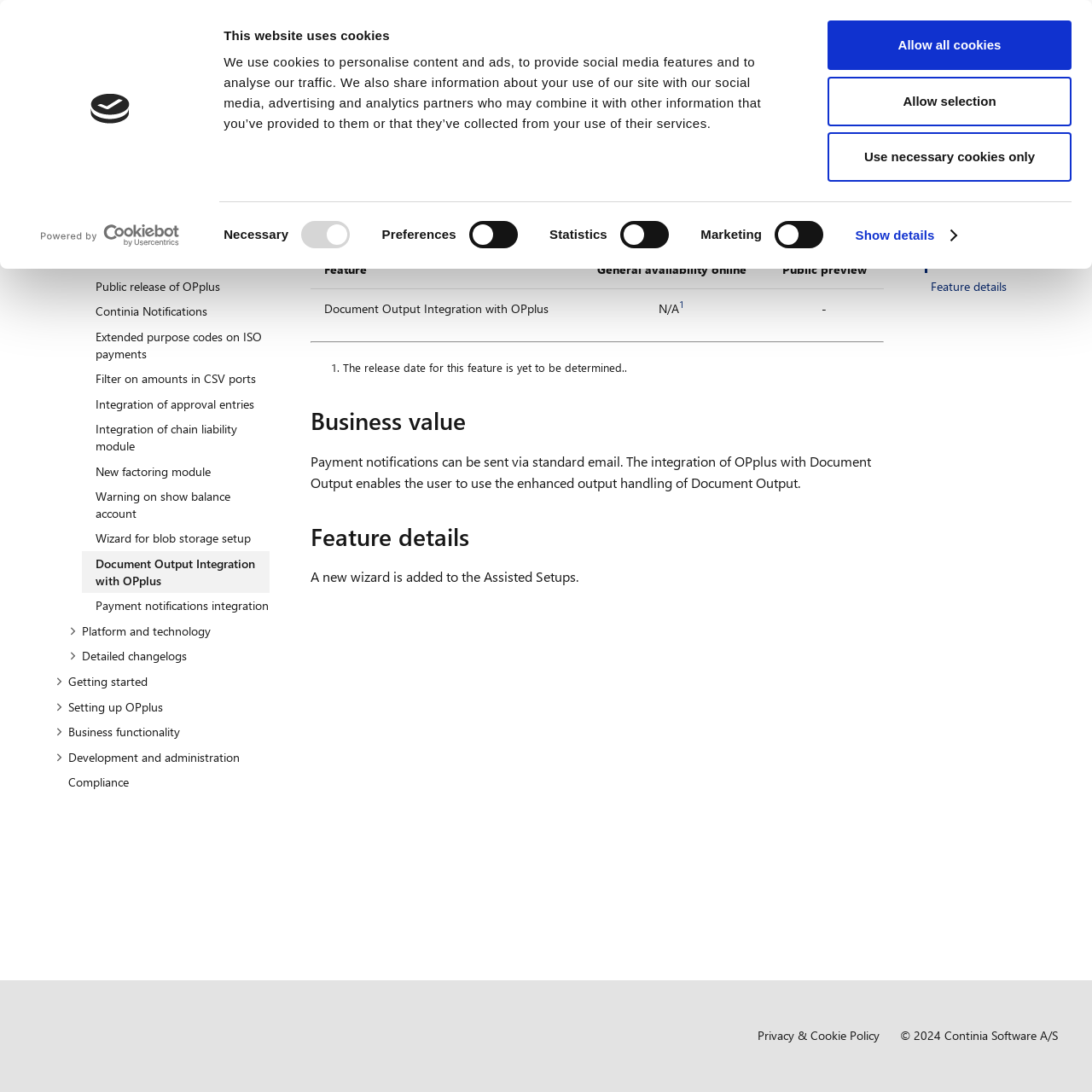Bounding box coordinates must be specified in the format (top-left x, top-left y, bottom-right x, bottom-right y). All values should be floating point numbers between 0 and 1. What are the bounding box coordinates of the UI element described as: Integration of approval entries

[0.075, 0.358, 0.247, 0.382]